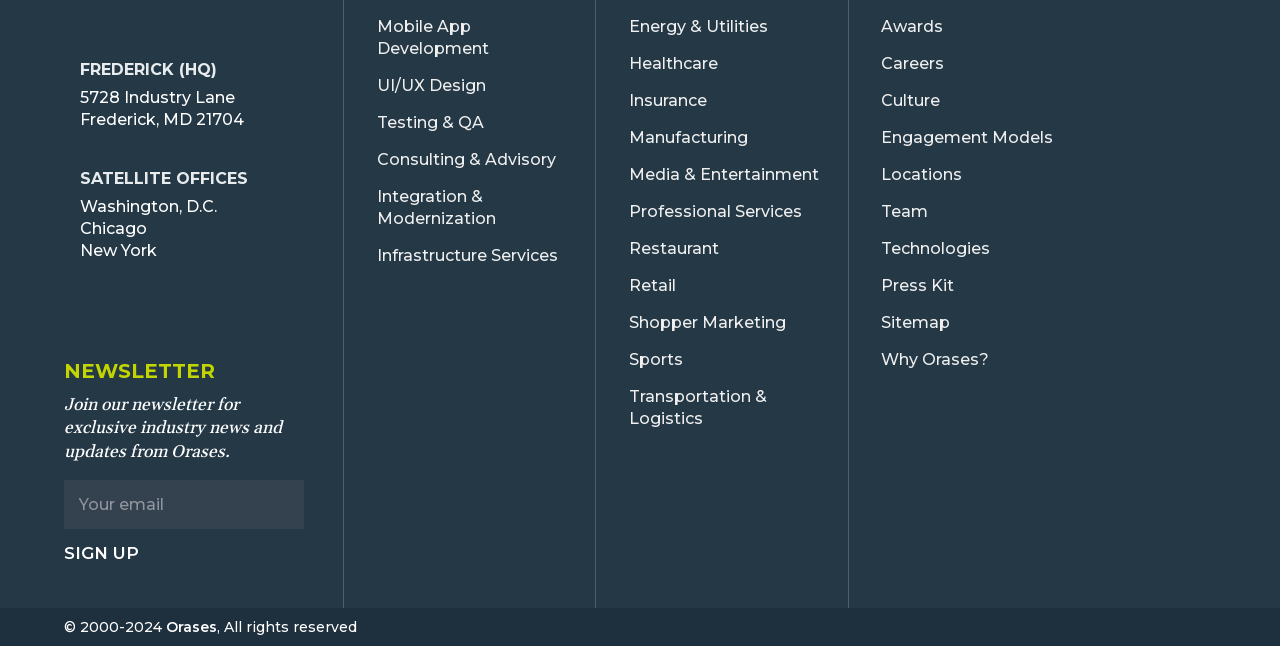Could you locate the bounding box coordinates for the section that should be clicked to accomplish this task: "Follow the link to learn about Reflection software learning solutions".

None